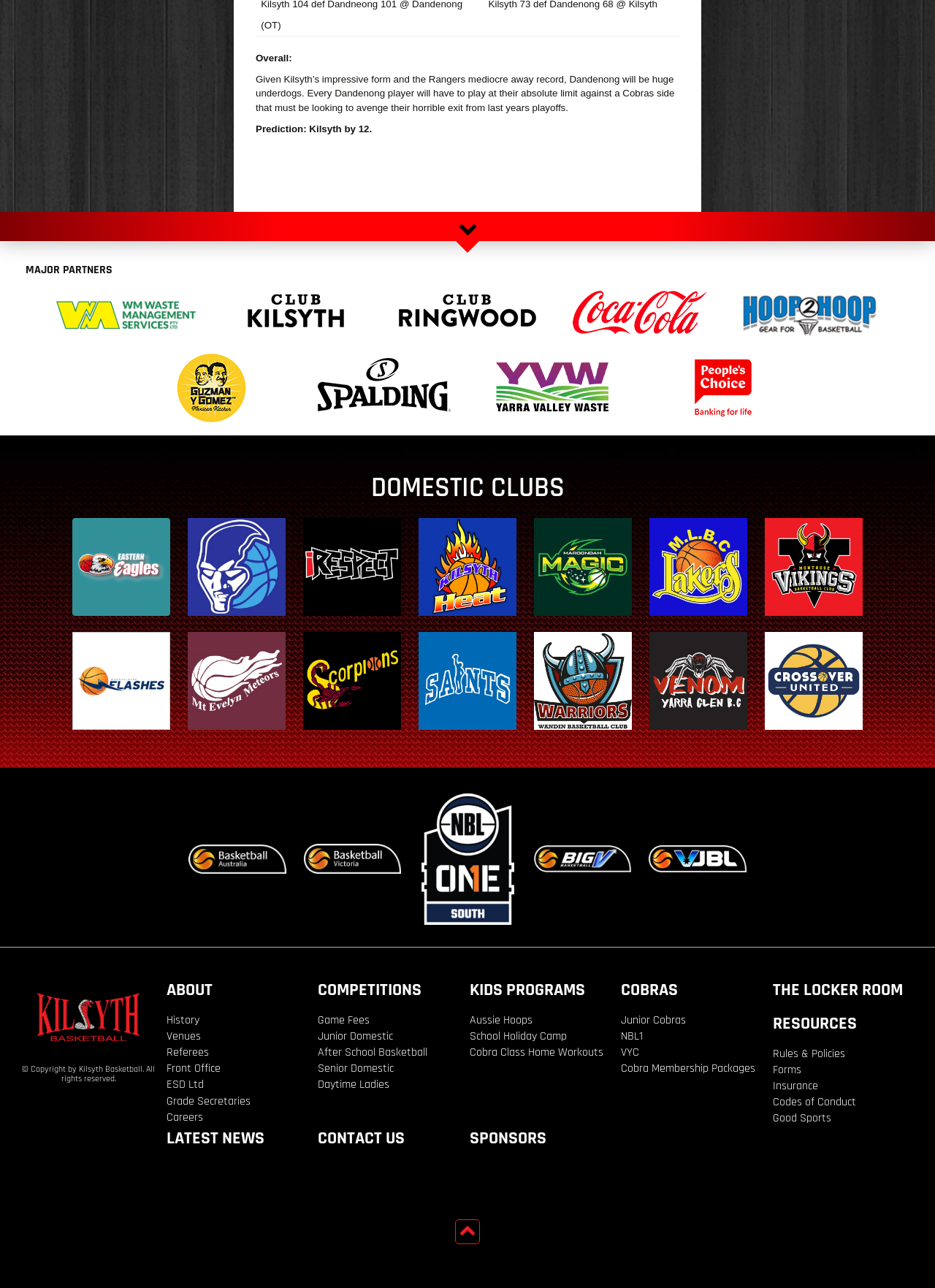Examine the image carefully and respond to the question with a detailed answer: 
What is the name of the first domestic club listed?

By examining the list of domestic clubs, I found that the first one listed is 'Eastern Eagles', which is accompanied by an image and a link.